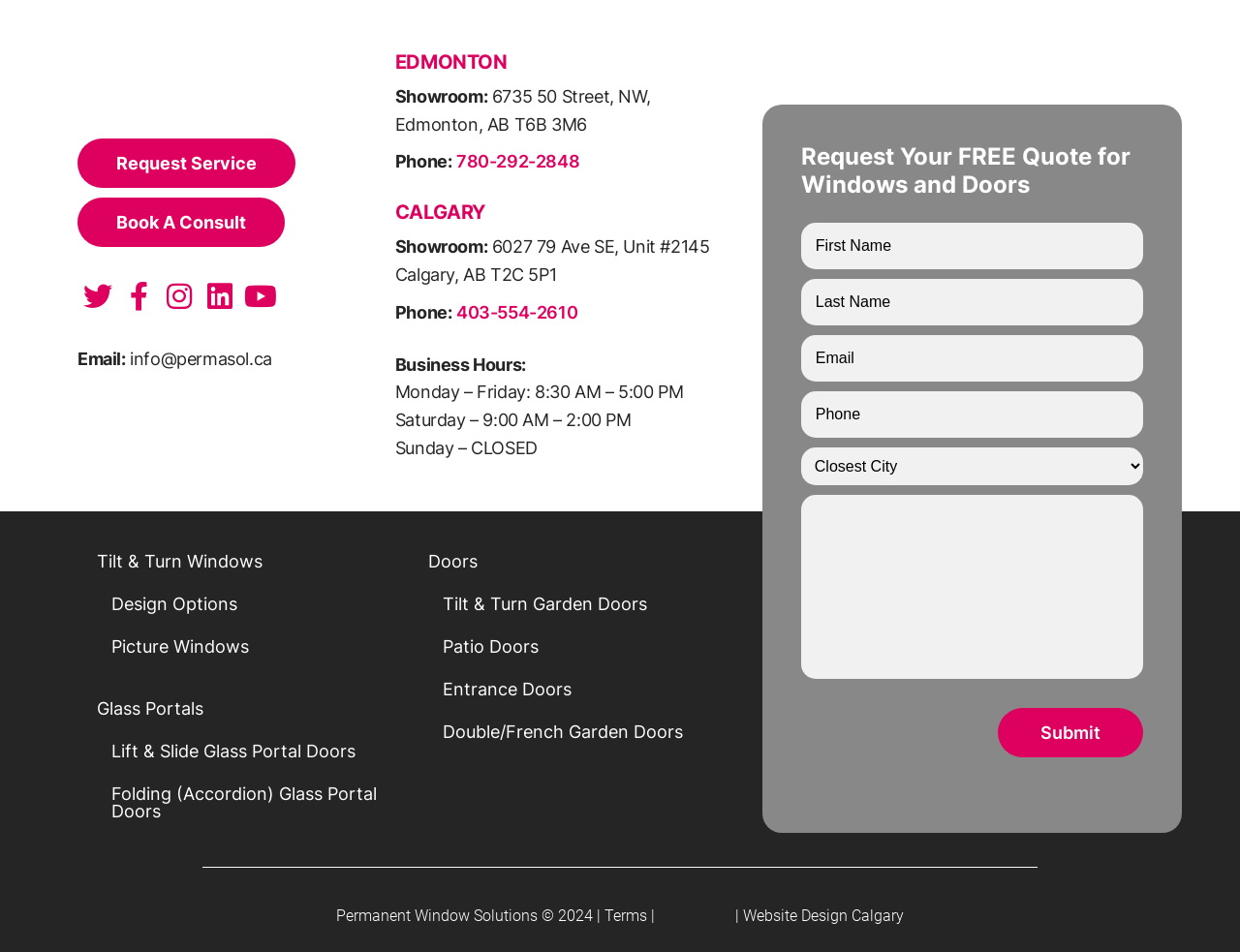Give a one-word or phrase response to the following question: What is the business hour on Saturday?

9:00 AM – 2:00 PM